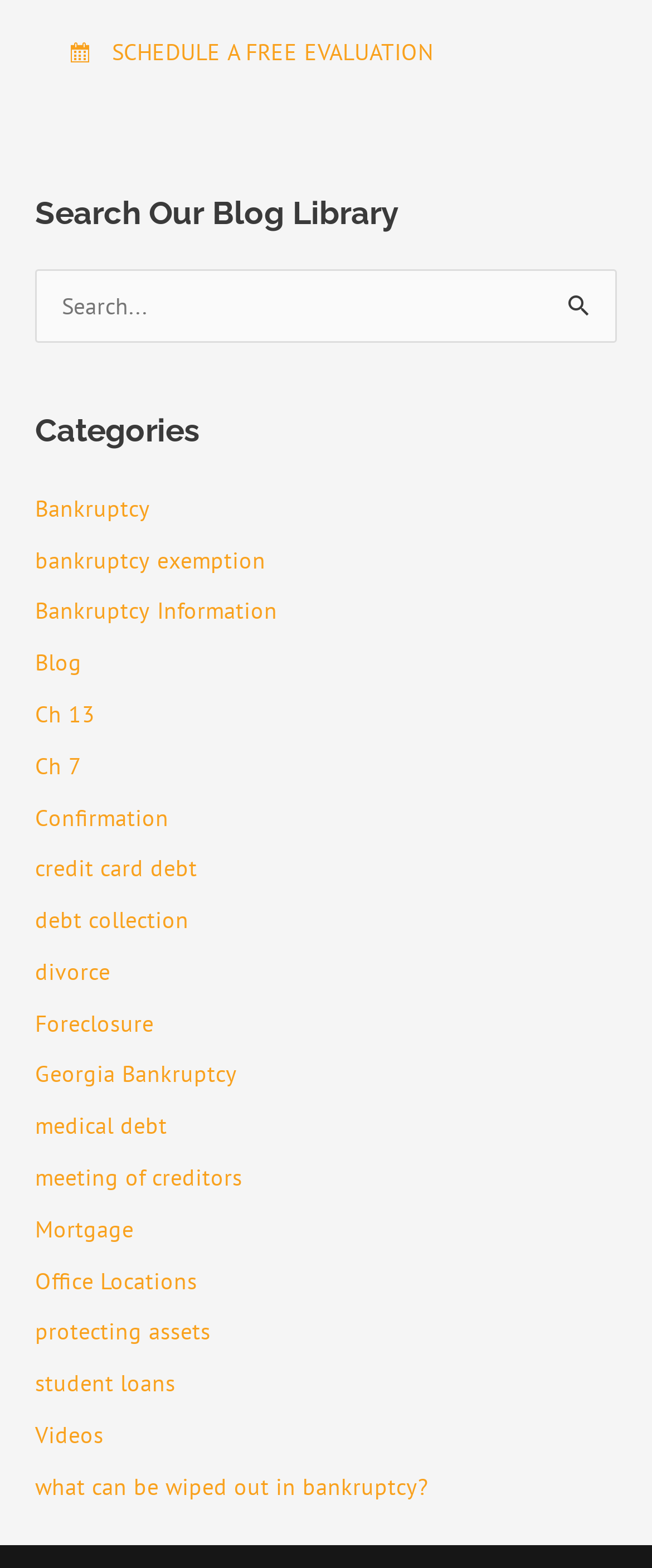From the webpage screenshot, predict the bounding box of the UI element that matches this description: "Foreclosure".

[0.054, 0.643, 0.236, 0.662]